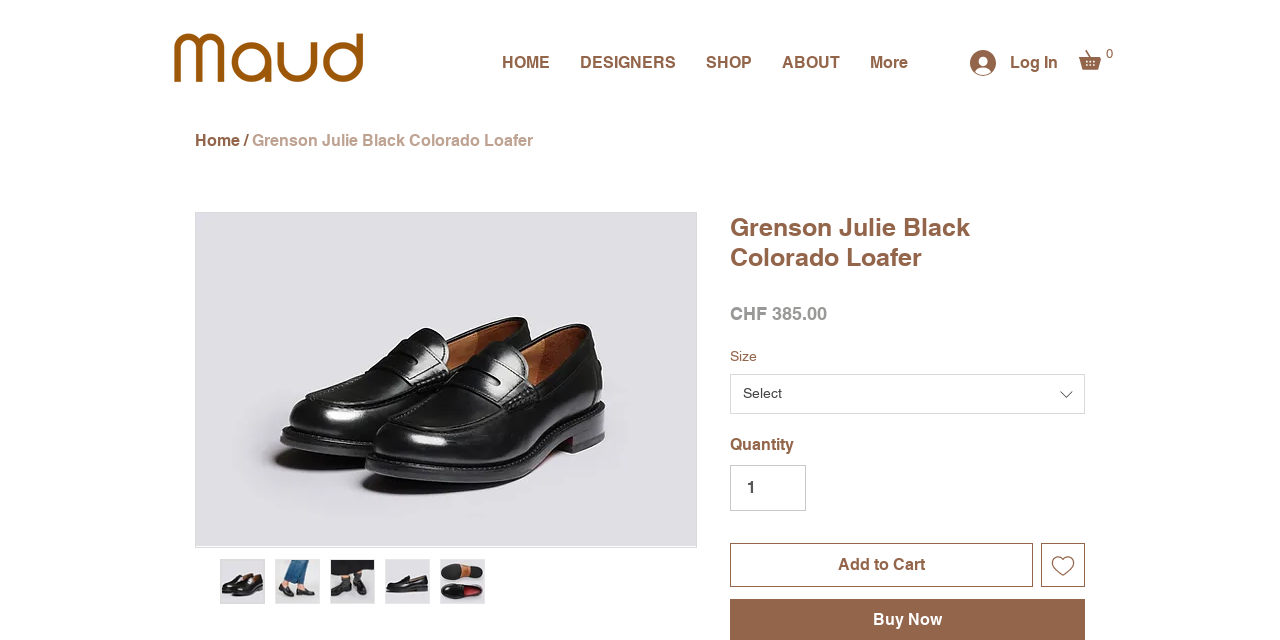What is the purpose of the button 'Add to Cart'?
Offer a detailed and exhaustive answer to the question.

I inferred the purpose of the button by its label 'Add to Cart' and its position on the webpage, which suggests that it is used to add the product to the shopping cart.